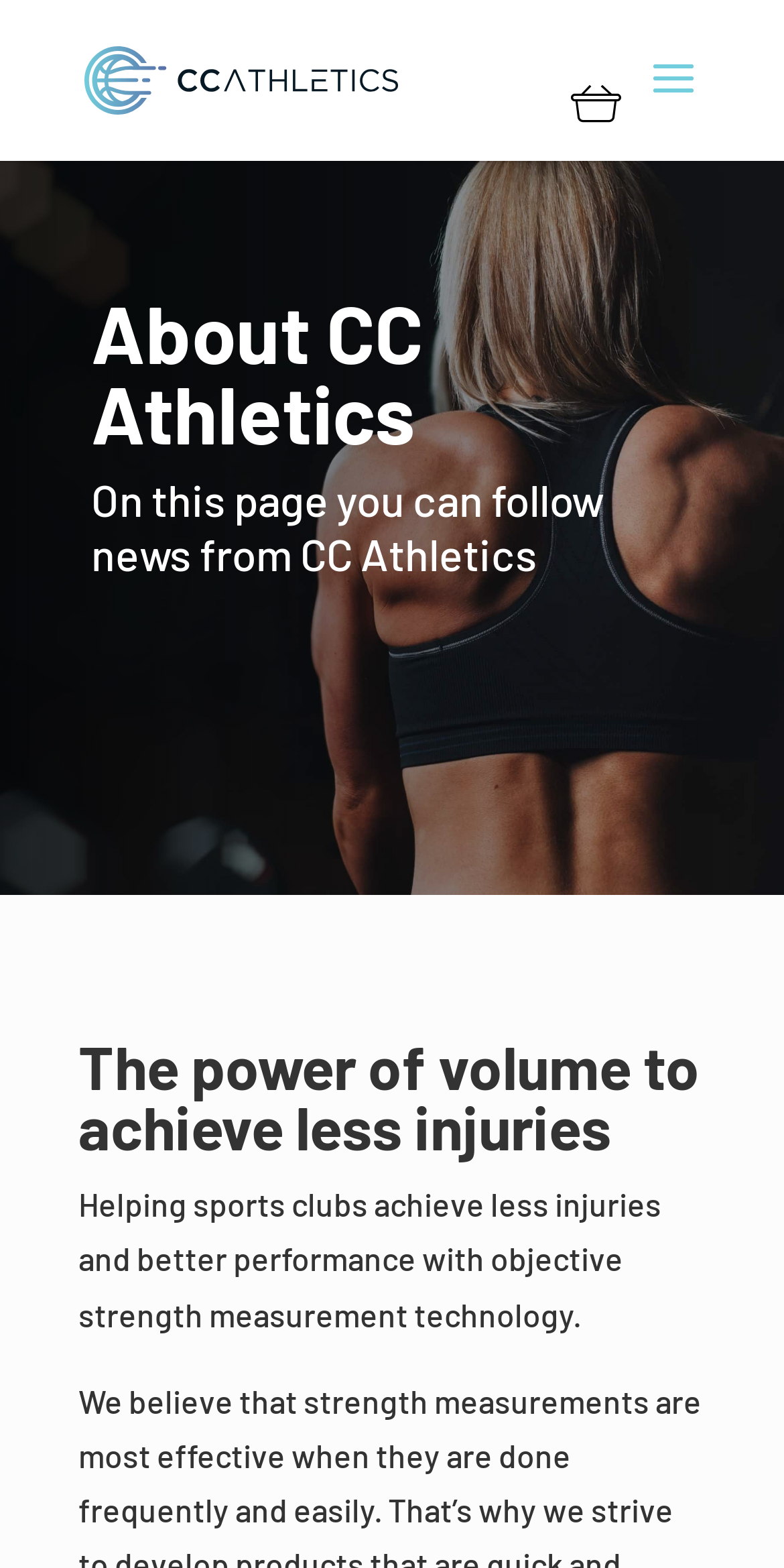Detail the various sections and features present on the webpage.

The webpage is about CC Athletics, with a prominent link to CC Athletics at the top left, accompanied by an image with the same name. To the top right, there is another link with an associated image. 

Below these links, there is a heading that reads "About CC Athletics", followed by a paragraph of text that explains the purpose of the page, which is to provide news from CC Athletics. 

Further down, there is another heading titled "The power of volume to achieve less injuries", which is followed by a block of text that describes how sports clubs can achieve better performance and fewer injuries with the help of objective strength measurement technology.